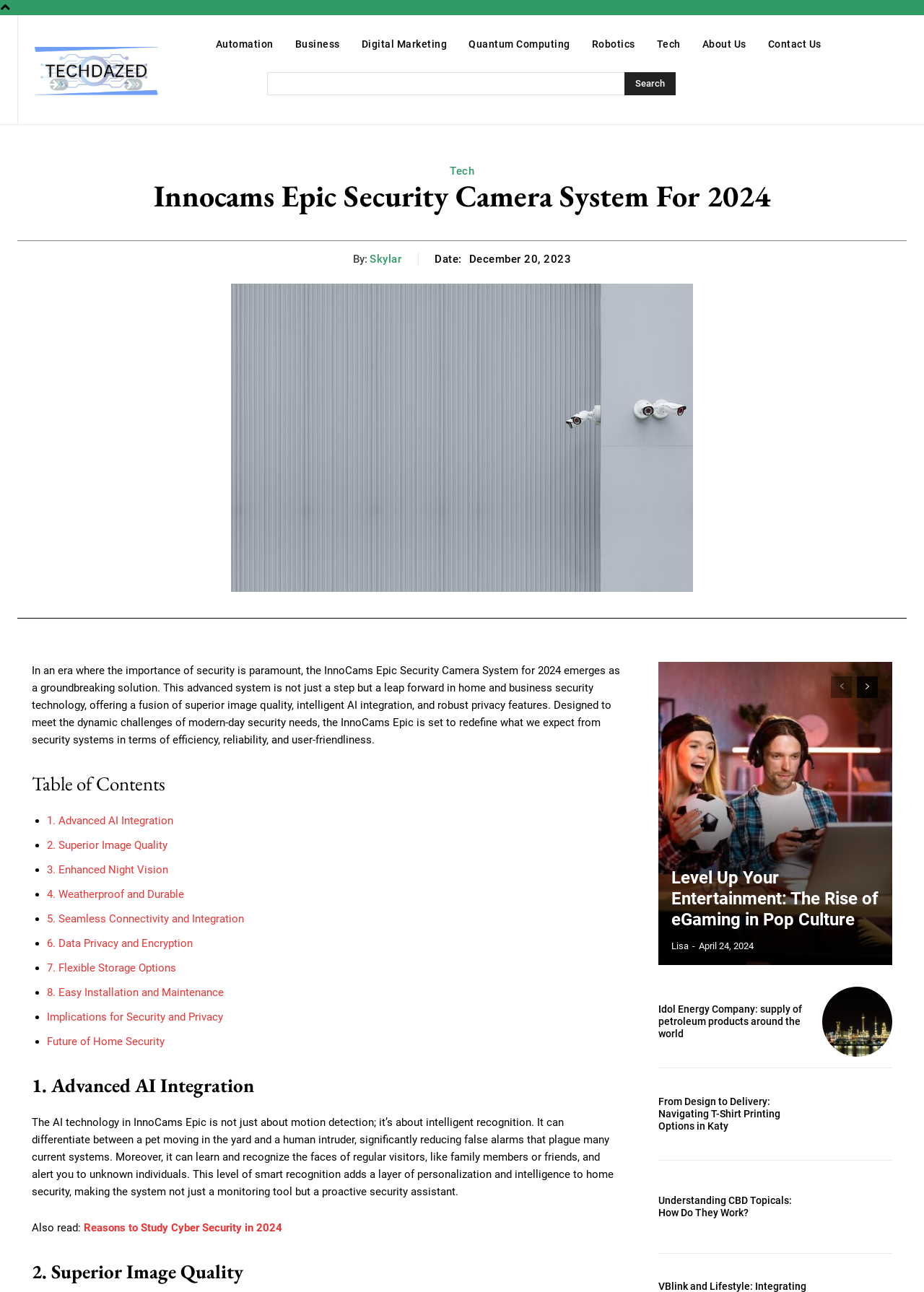How many features of the InnoCams Epic are listed?
Look at the image and respond with a one-word or short-phrase answer.

8